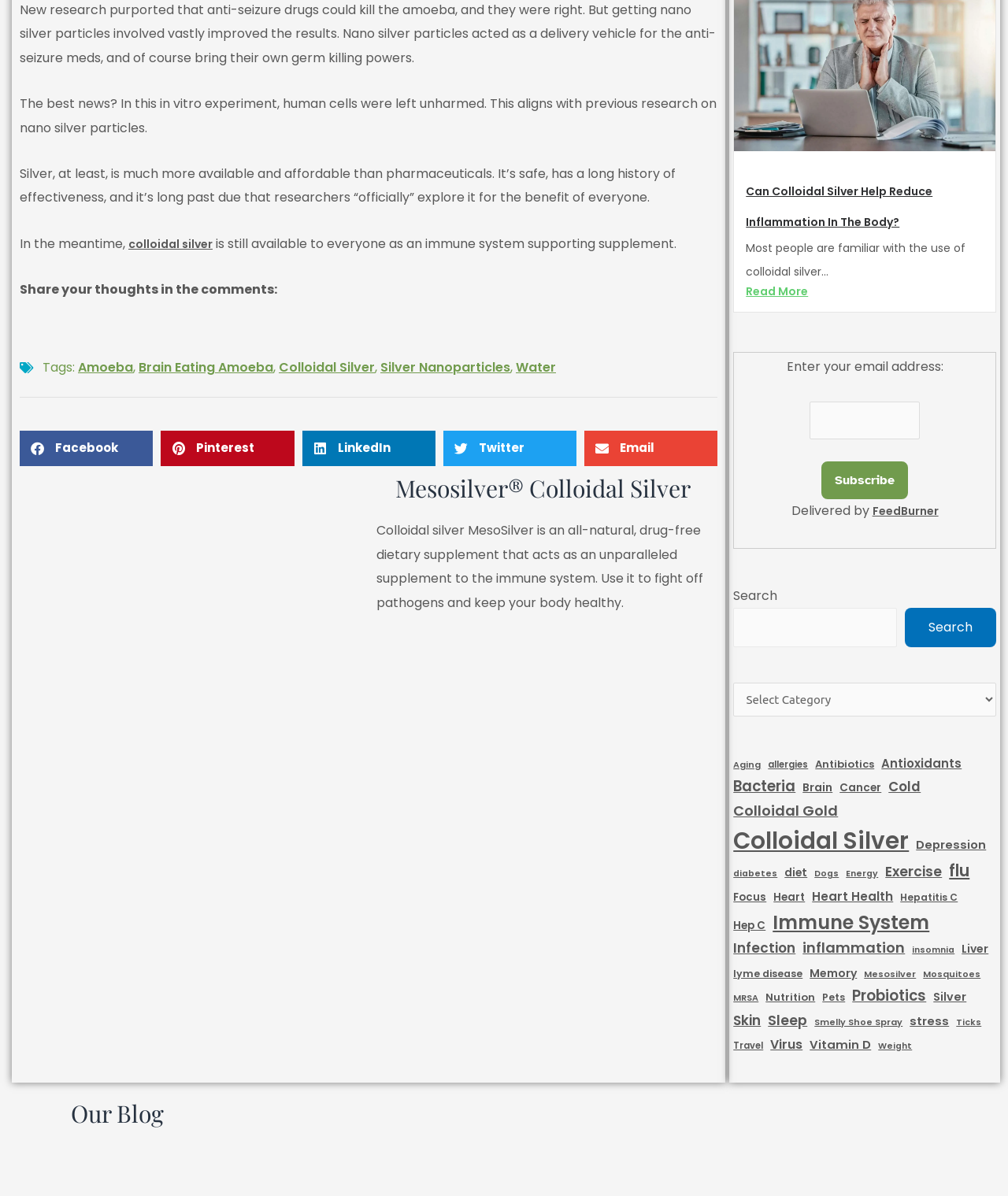Can you specify the bounding box coordinates of the area that needs to be clicked to fulfill the following instruction: "Click on the link to read Demon Slayer Season 2 Episode 15: The Gathering! Release Date & Plot"?

None